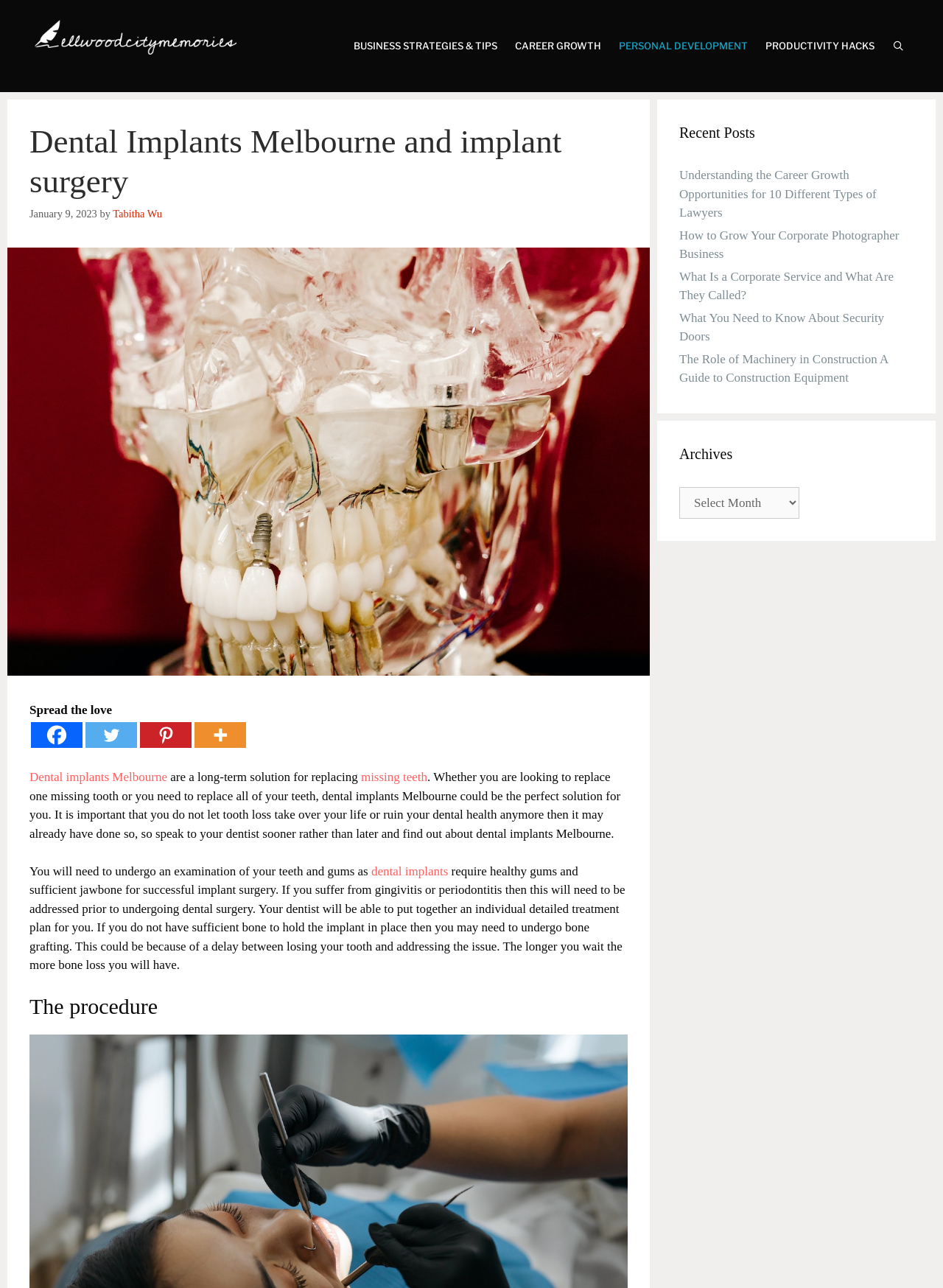Could you locate the bounding box coordinates for the section that should be clicked to accomplish this task: "Read the recent post about Understanding the Career Growth Opportunities for 10 Different Types of Lawyers".

[0.72, 0.13, 0.93, 0.17]